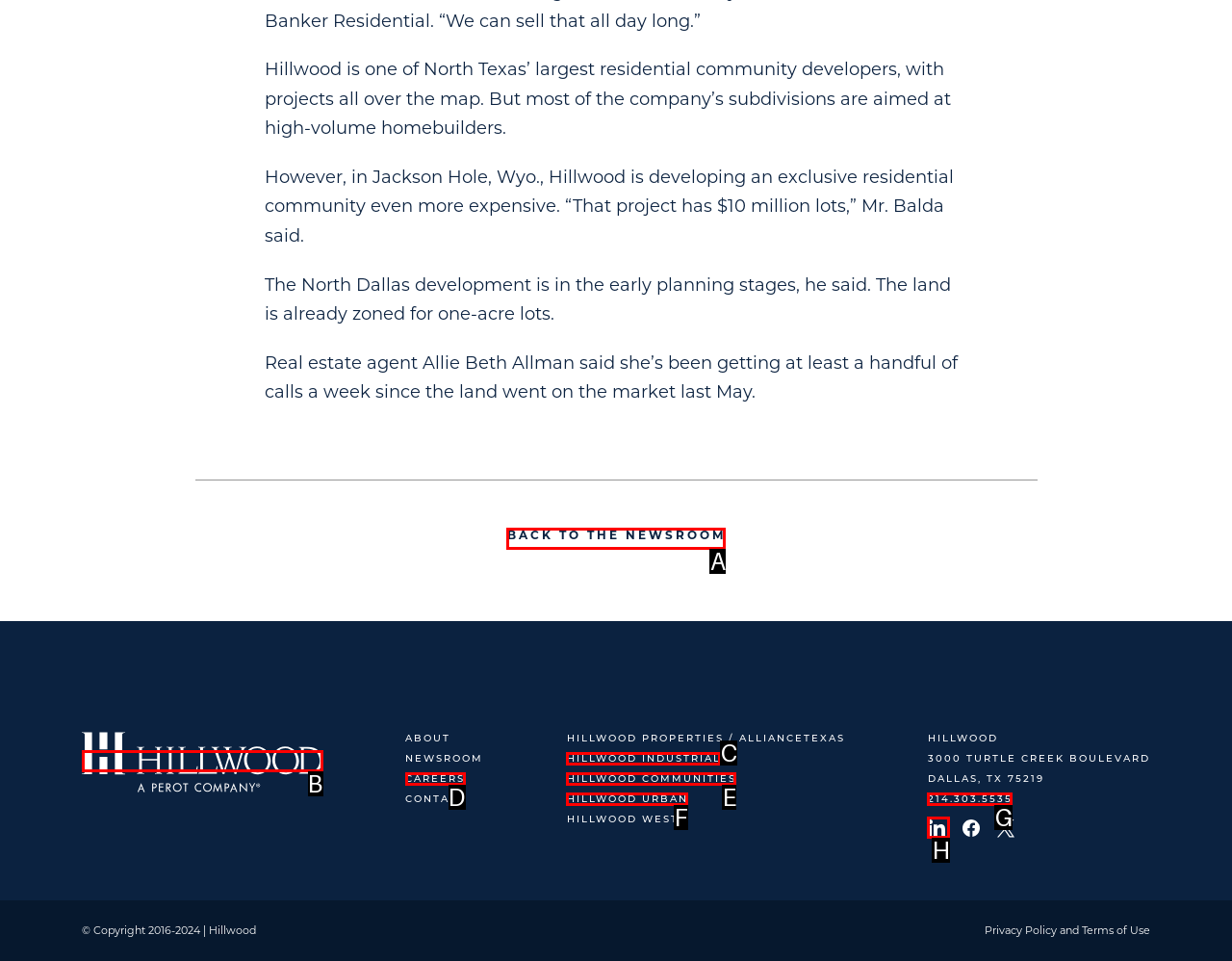From the given choices, determine which HTML element matches the description: Hillwood Urban. Reply with the appropriate letter.

F